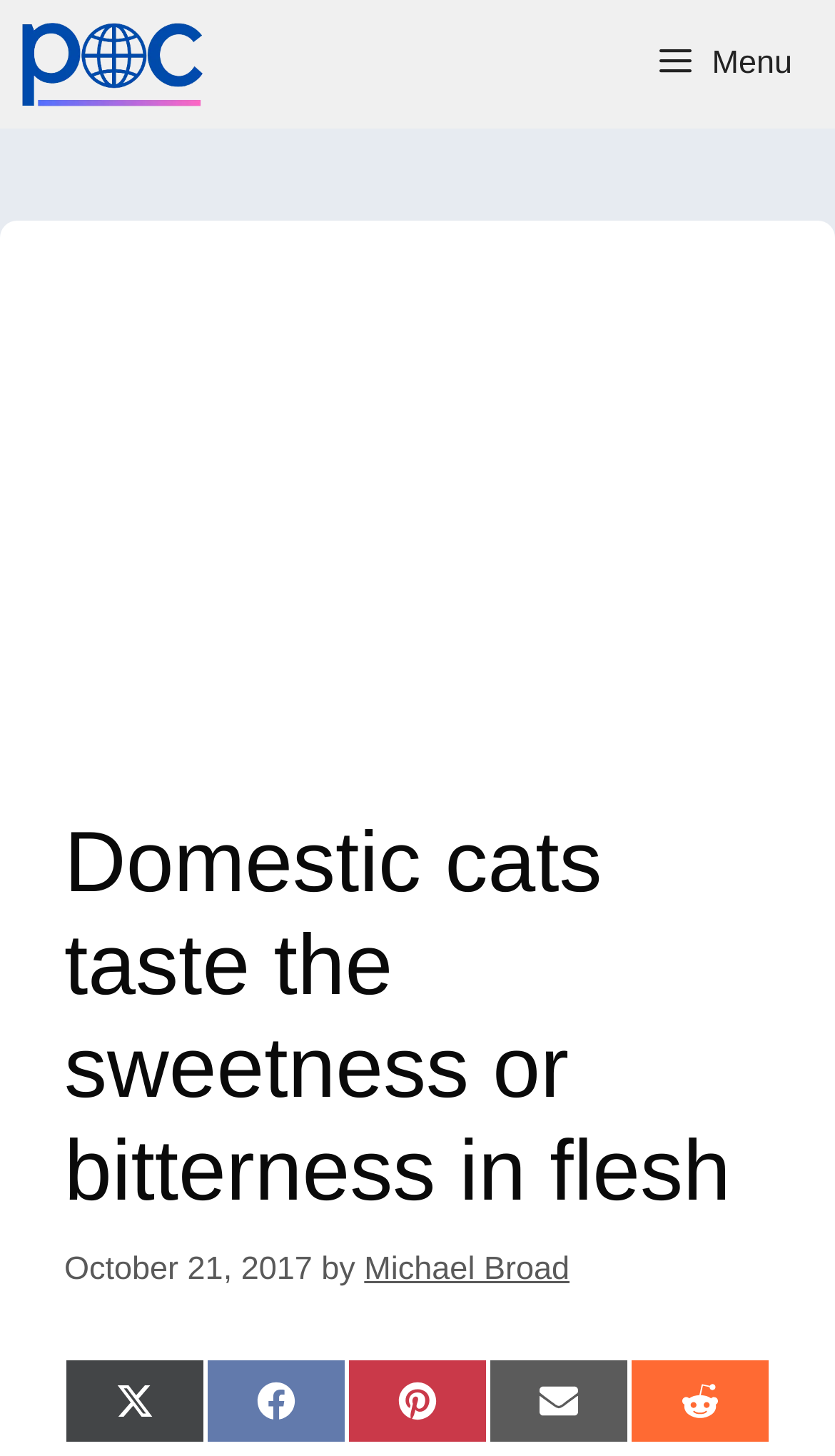Determine the bounding box coordinates for the element that should be clicked to follow this instruction: "Share on Twitter". The coordinates should be given as four float numbers between 0 and 1, in the format [left, top, right, bottom].

[0.077, 0.933, 0.246, 0.992]